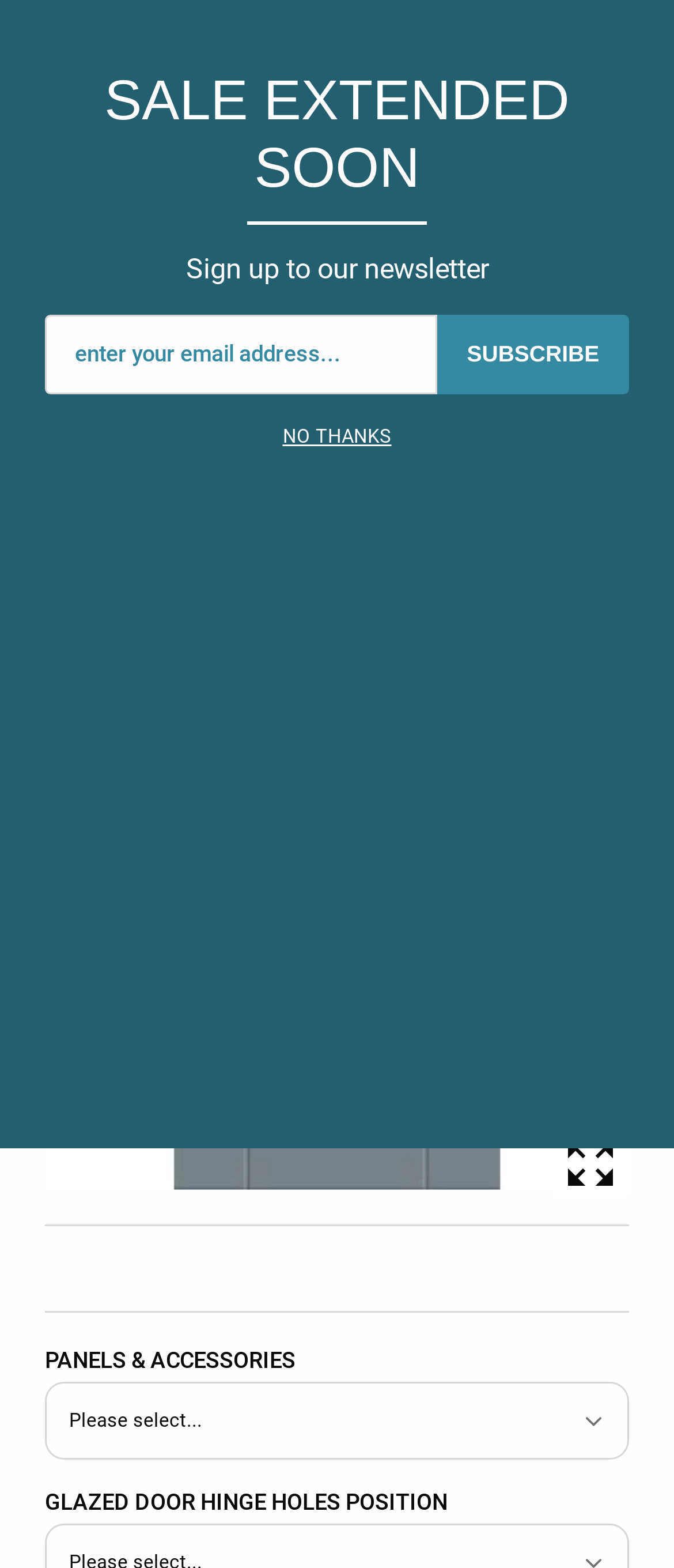Refer to the screenshot and give an in-depth answer to this question: How many buttons are there in the product images section?

I counted the number of button elements within the 'Product Images' region, which are located at the top of the page, and found two buttons.